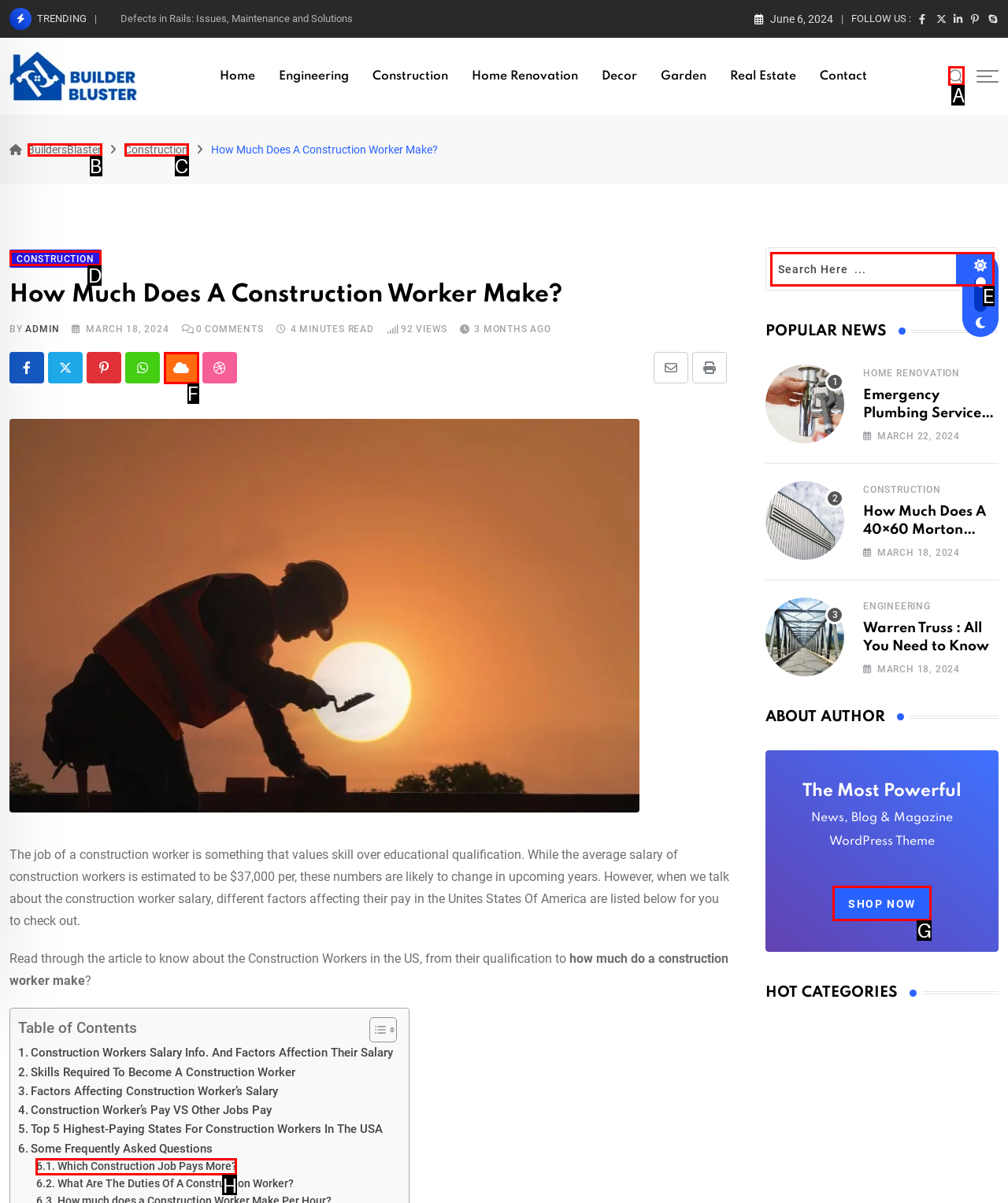Identify the correct option to click in order to accomplish the task: Click on the 'Search' button Provide your answer with the letter of the selected choice.

A